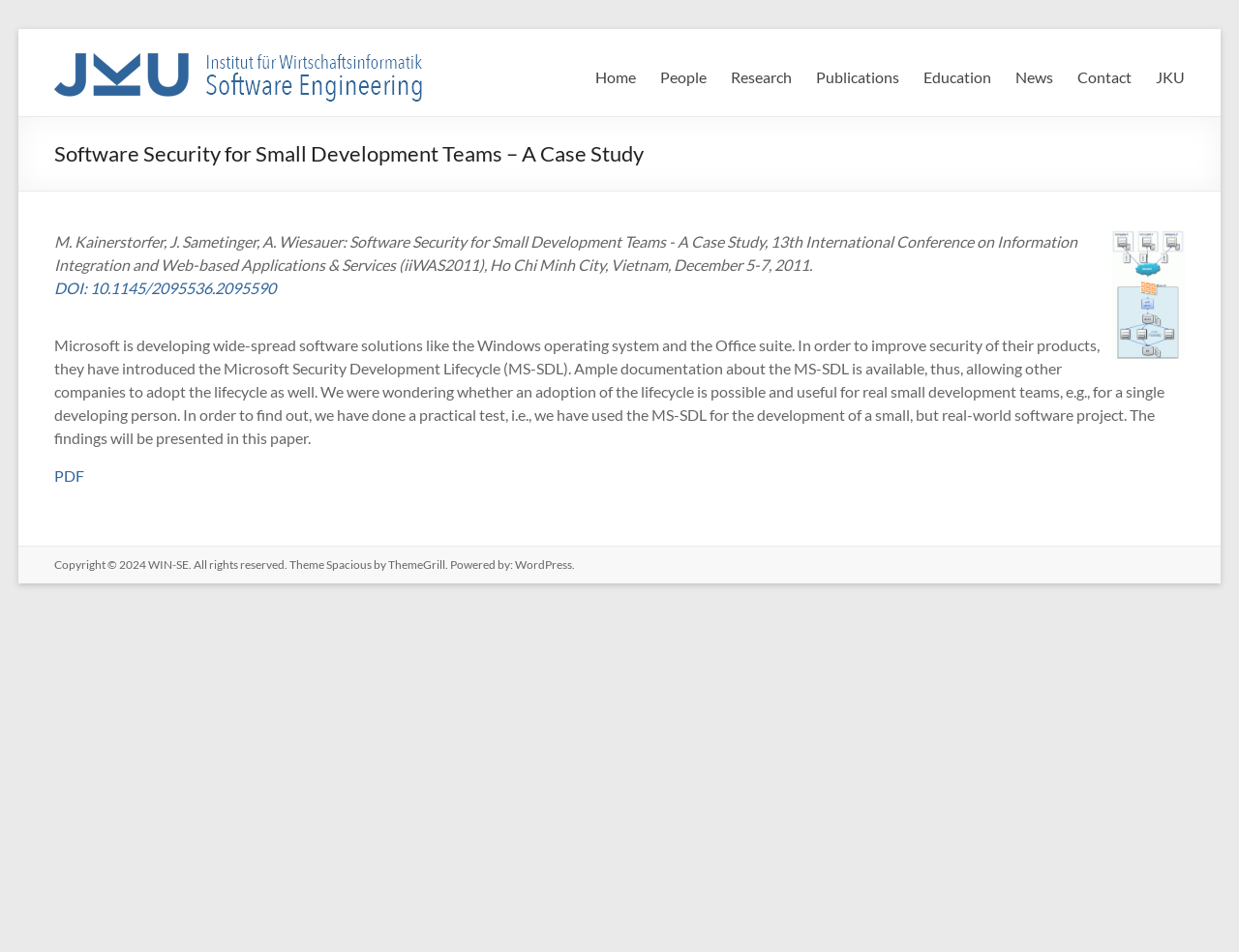Given the element description Contact, identify the bounding box coordinates for the UI element on the webpage screenshot. The format should be (top-left x, top-left y, bottom-right x, bottom-right y), with values between 0 and 1.

[0.869, 0.066, 0.913, 0.097]